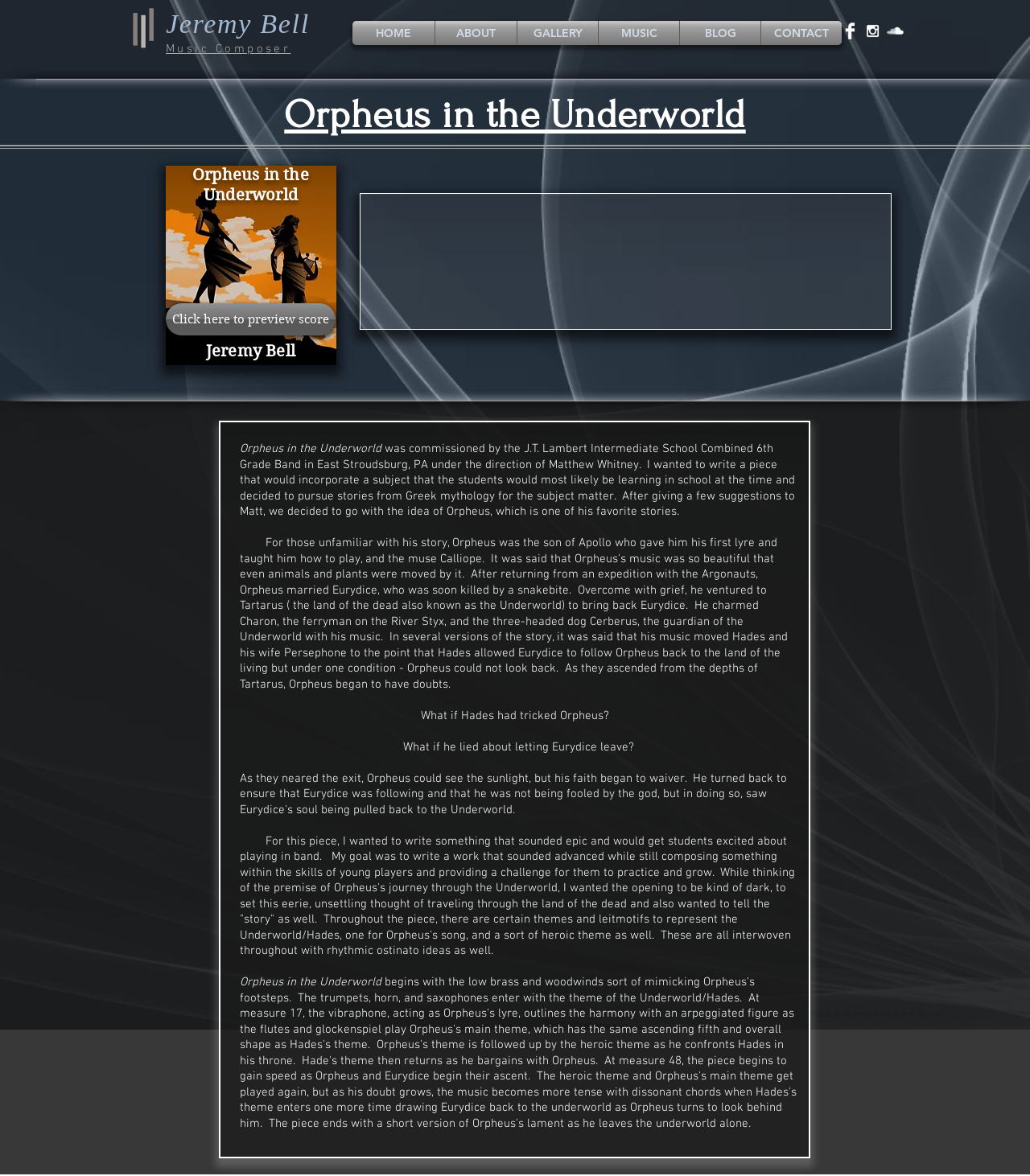Identify the bounding box coordinates for the UI element that matches this description: "aria-label="White Instagram Icon"".

[0.839, 0.019, 0.855, 0.034]